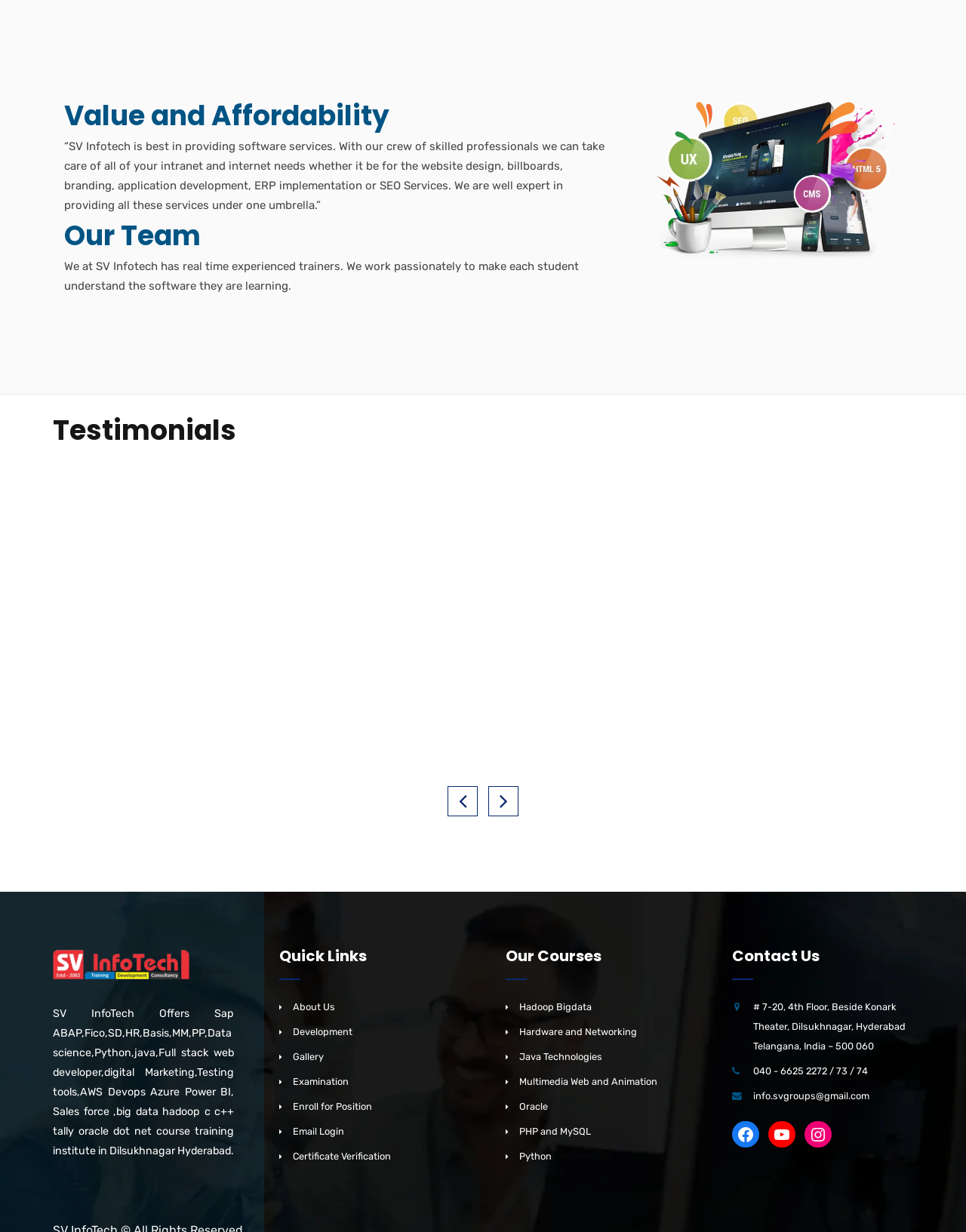Determine the coordinates of the bounding box that should be clicked to complete the instruction: "View Hadoop Bigdata course". The coordinates should be represented by four float numbers between 0 and 1: [left, top, right, bottom].

[0.538, 0.812, 0.612, 0.822]